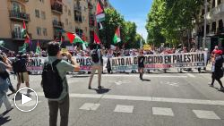Answer the question in a single word or phrase:
What is the purpose of the banners held by the demonstrators?

Conveying messages related to humanitarian issues